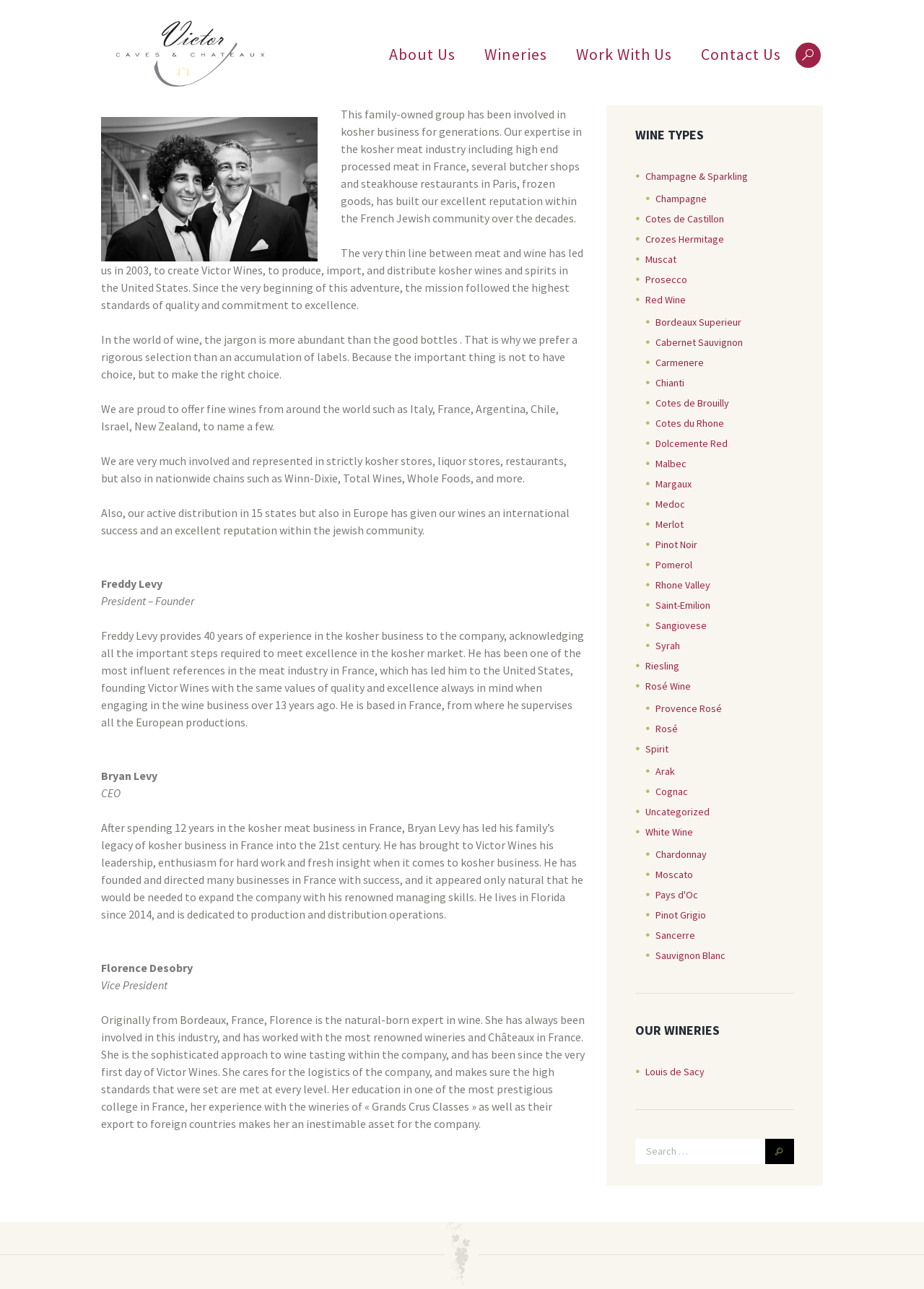Please identify the bounding box coordinates of the element's region that I should click in order to complete the following instruction: "Learn about the company's story". The bounding box coordinates consist of four float numbers between 0 and 1, i.e., [left, top, right, bottom].

[0.109, 0.082, 0.633, 0.878]